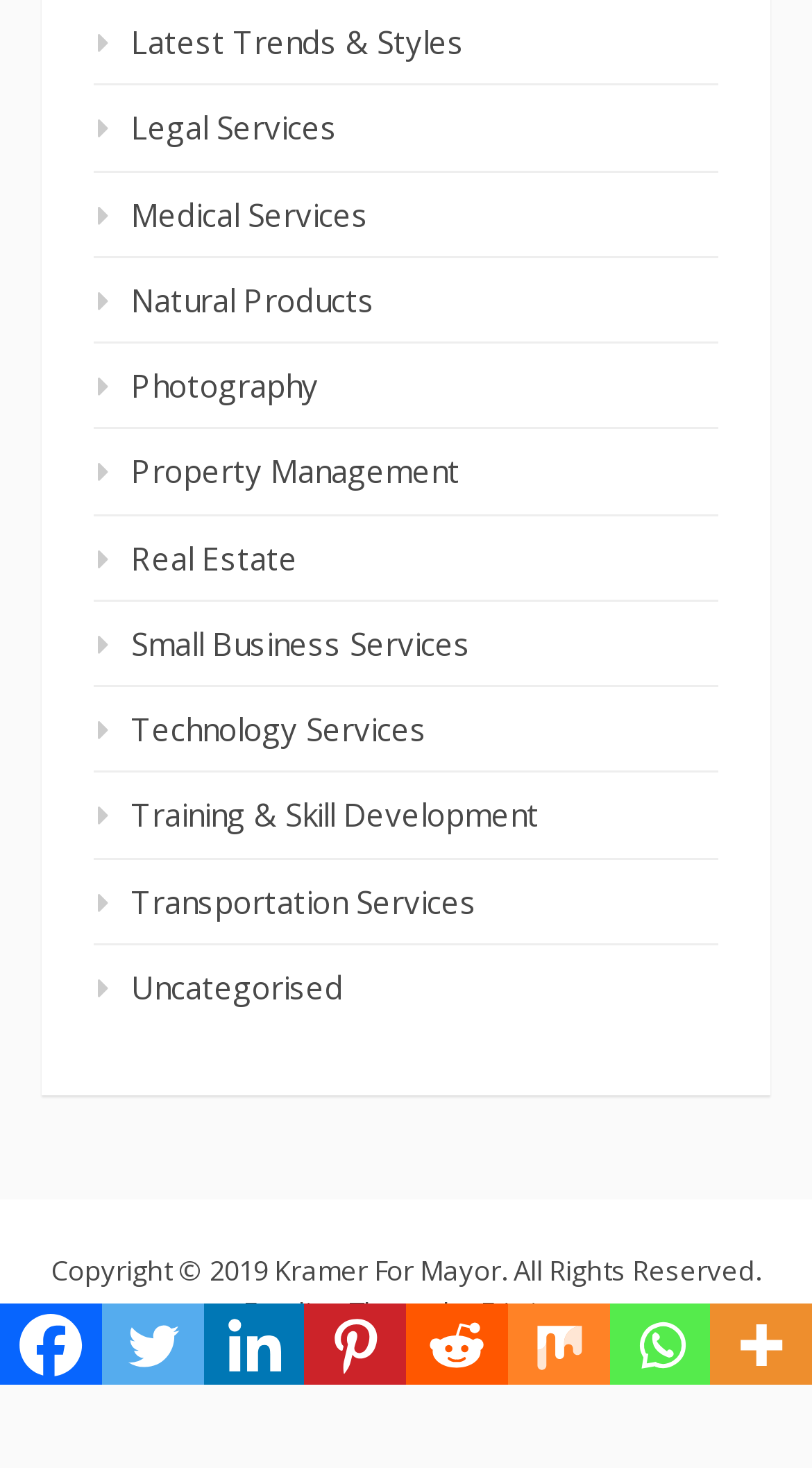Identify the coordinates of the bounding box for the element described below: "title="More"". Return the coordinates as four float numbers between 0 and 1: [left, top, right, bottom].

[0.875, 0.888, 1.0, 0.945]